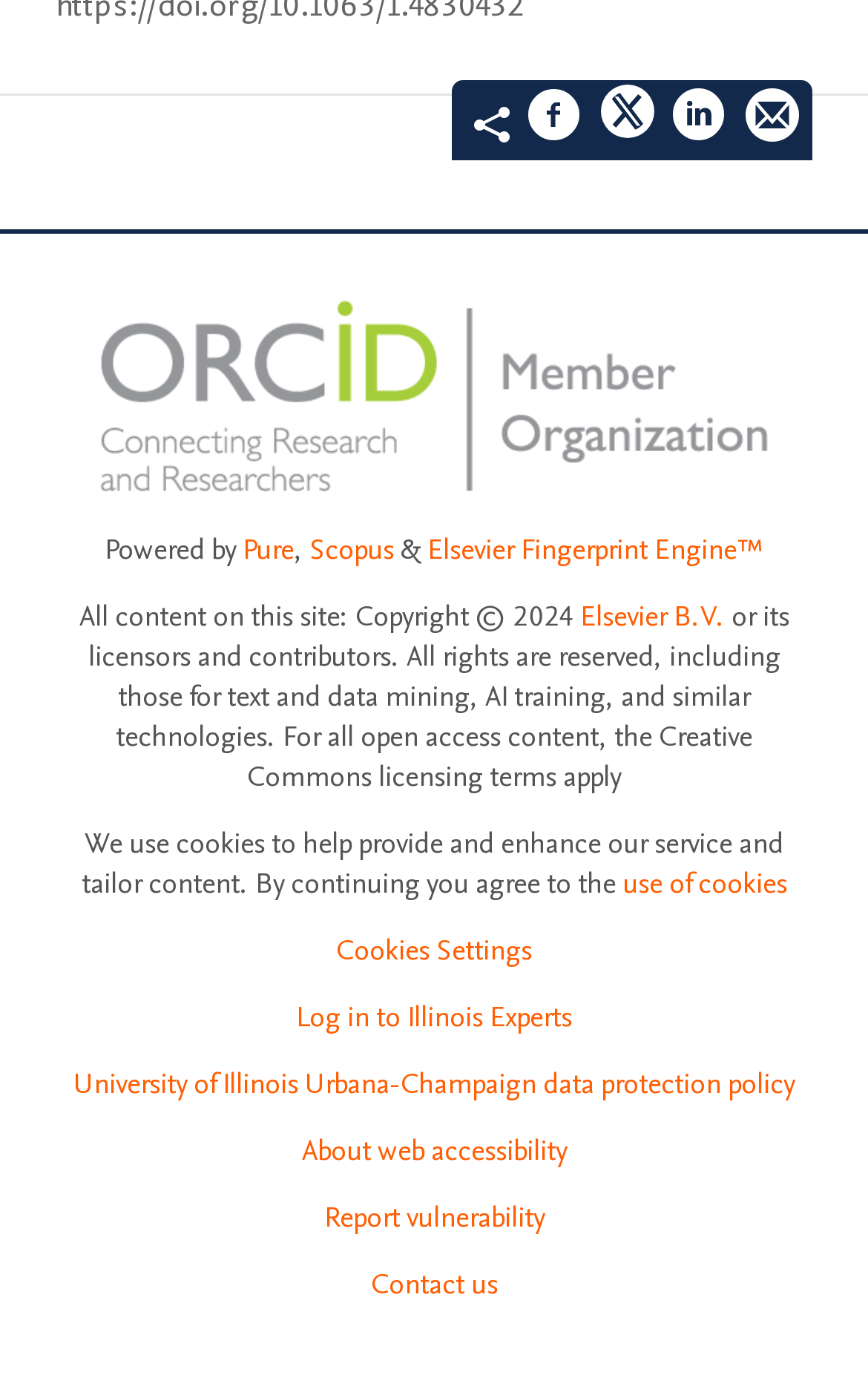Predict the bounding box of the UI element based on this description: "Pure".

[0.279, 0.379, 0.338, 0.408]